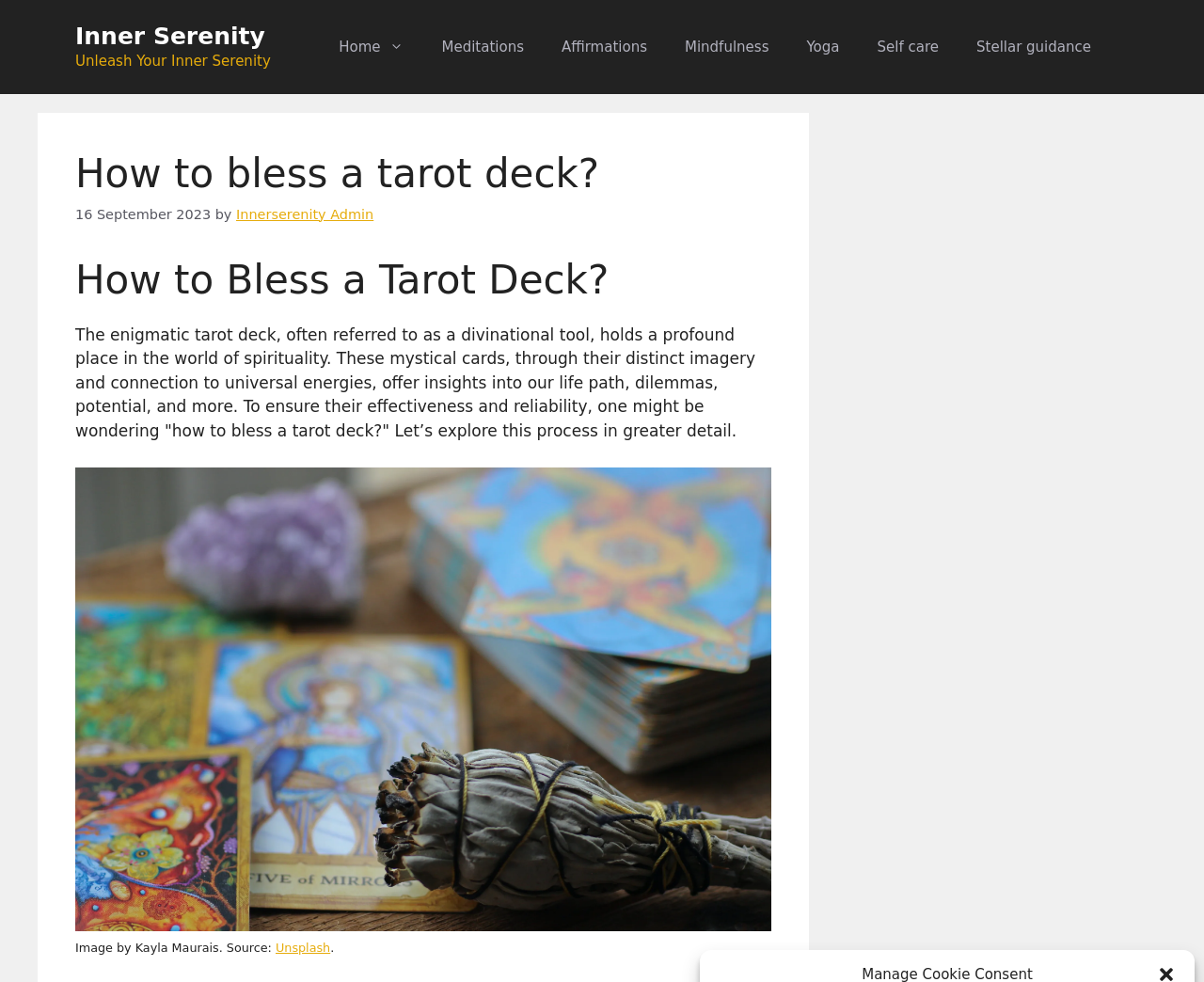Identify the bounding box coordinates of the region that needs to be clicked to carry out this instruction: "Check the author of the article". Provide these coordinates as four float numbers ranging from 0 to 1, i.e., [left, top, right, bottom].

[0.196, 0.21, 0.31, 0.226]